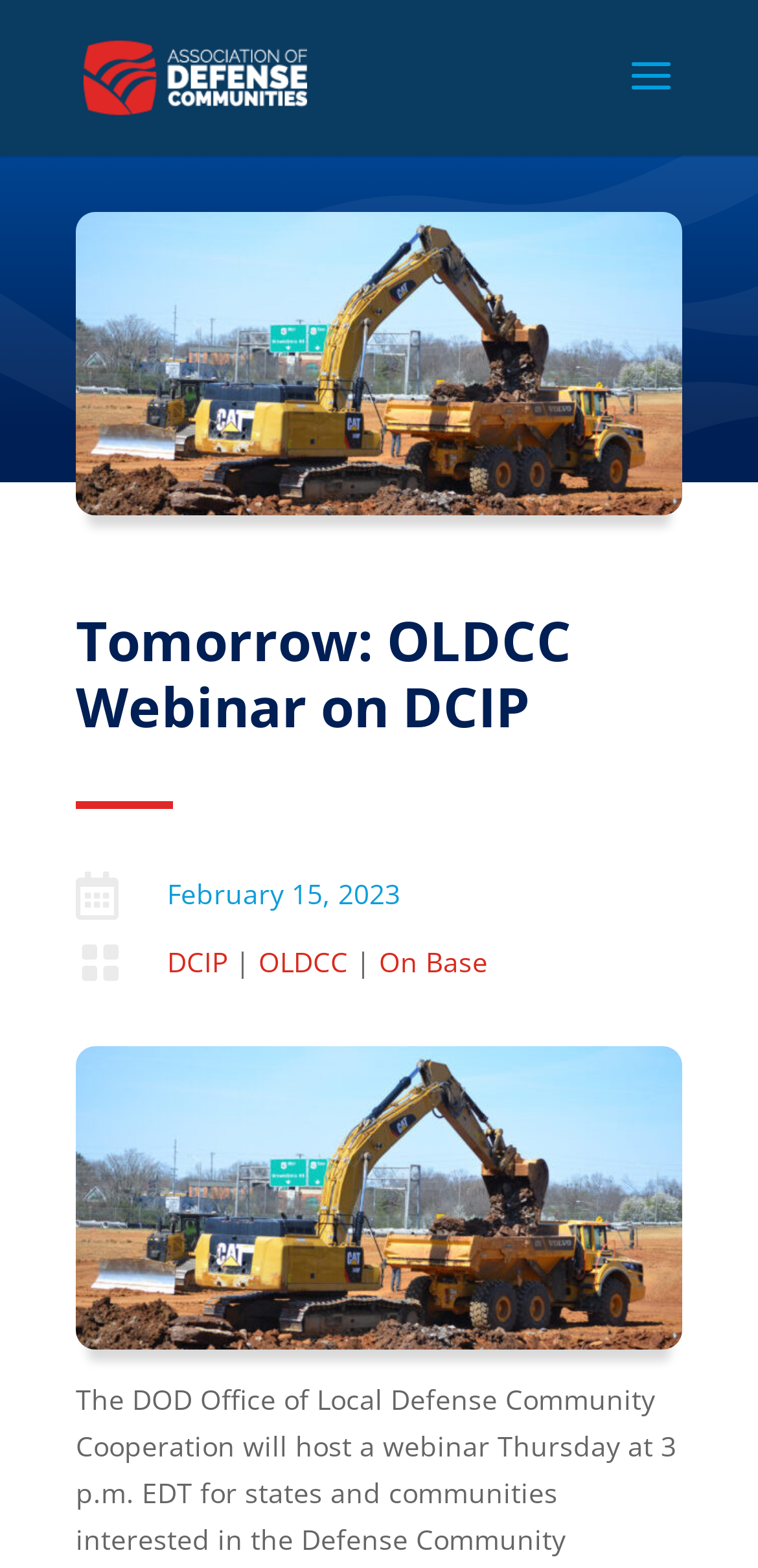How many links are there in the second LayoutTable? Look at the image and give a one-word or short phrase answer.

3